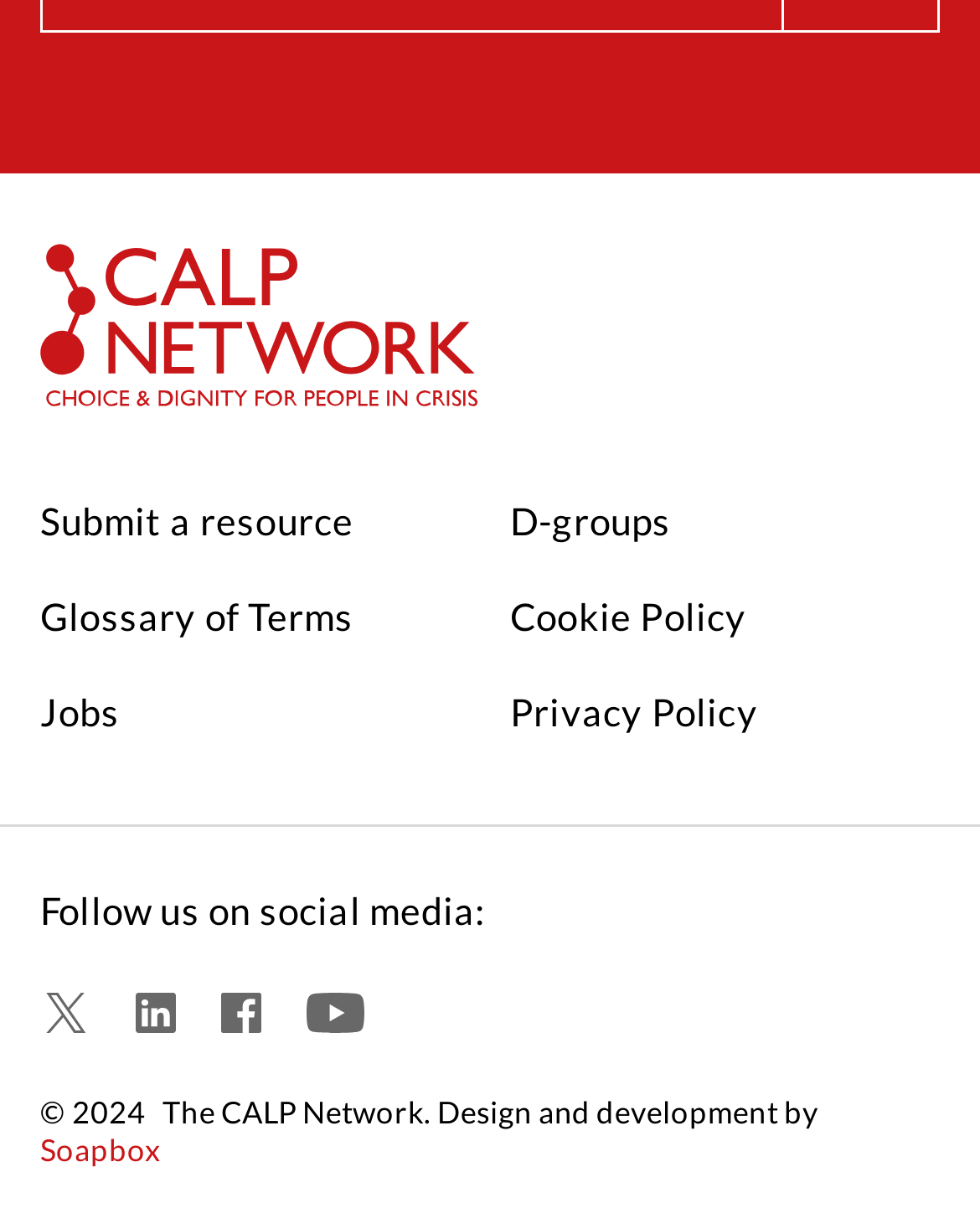How many links are there in the footer section?
Answer the question with a single word or phrase by looking at the picture.

9